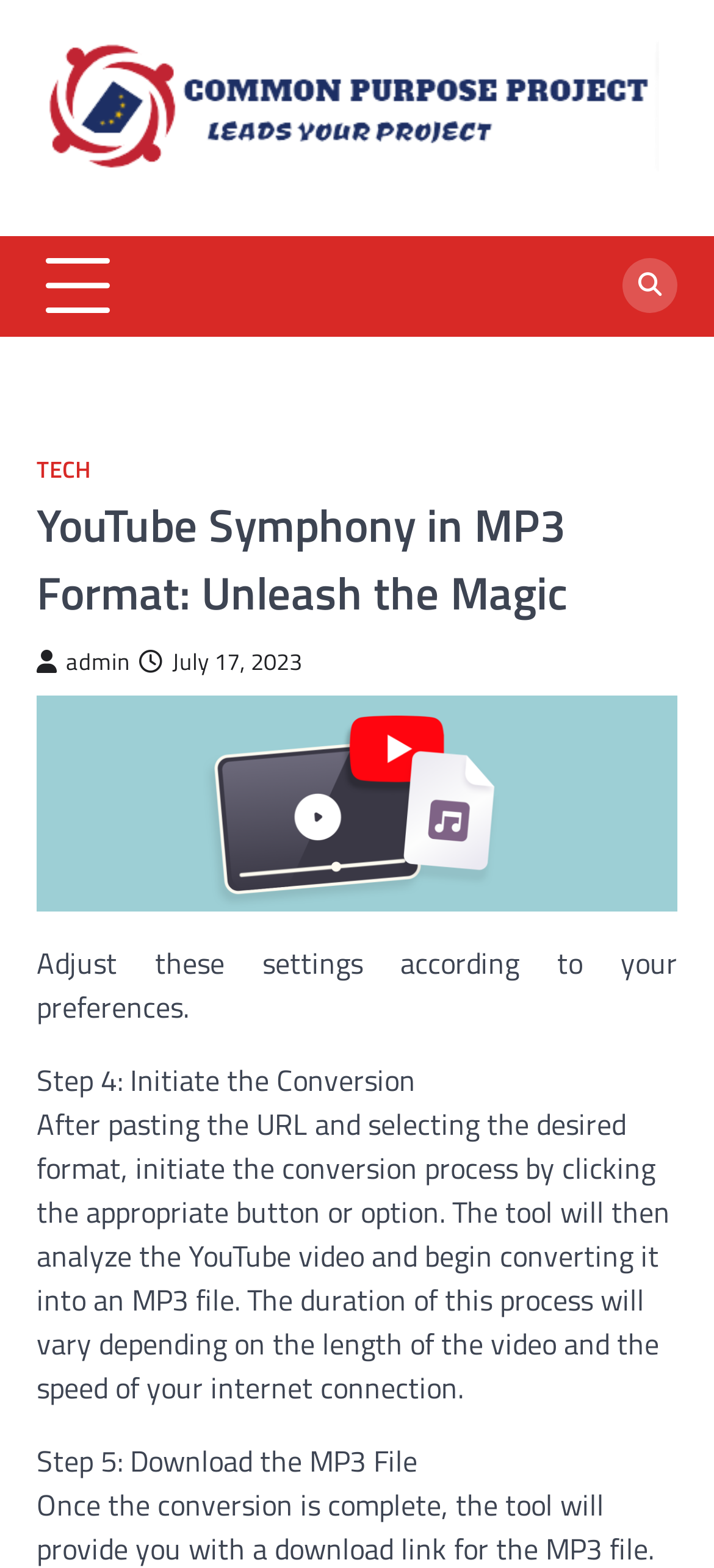How many steps are involved in the conversion process?
Give a single word or phrase as your answer by examining the image.

5